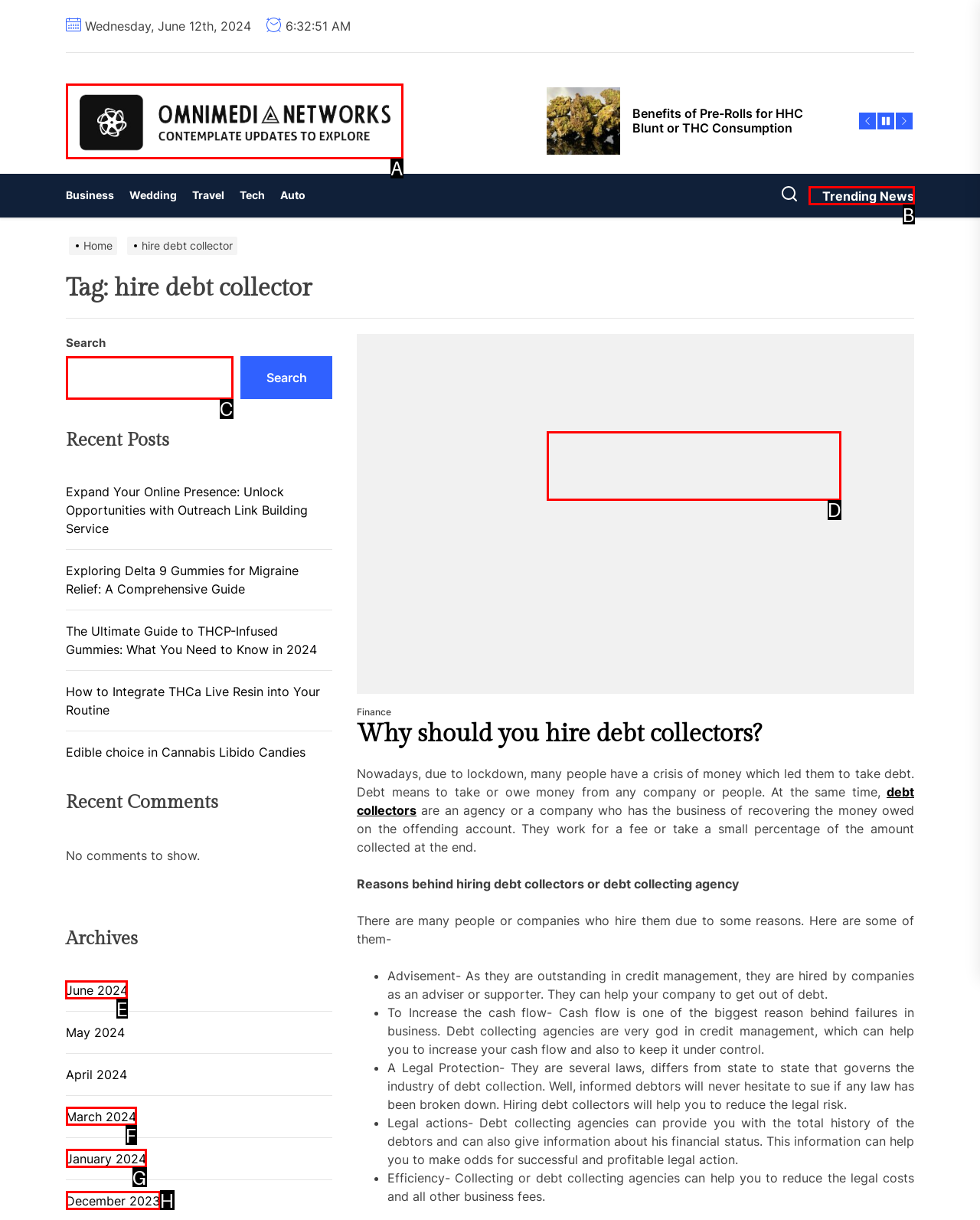Provide the letter of the HTML element that you need to click on to perform the task: Select the 'June 2024' archive.
Answer with the letter corresponding to the correct option.

E